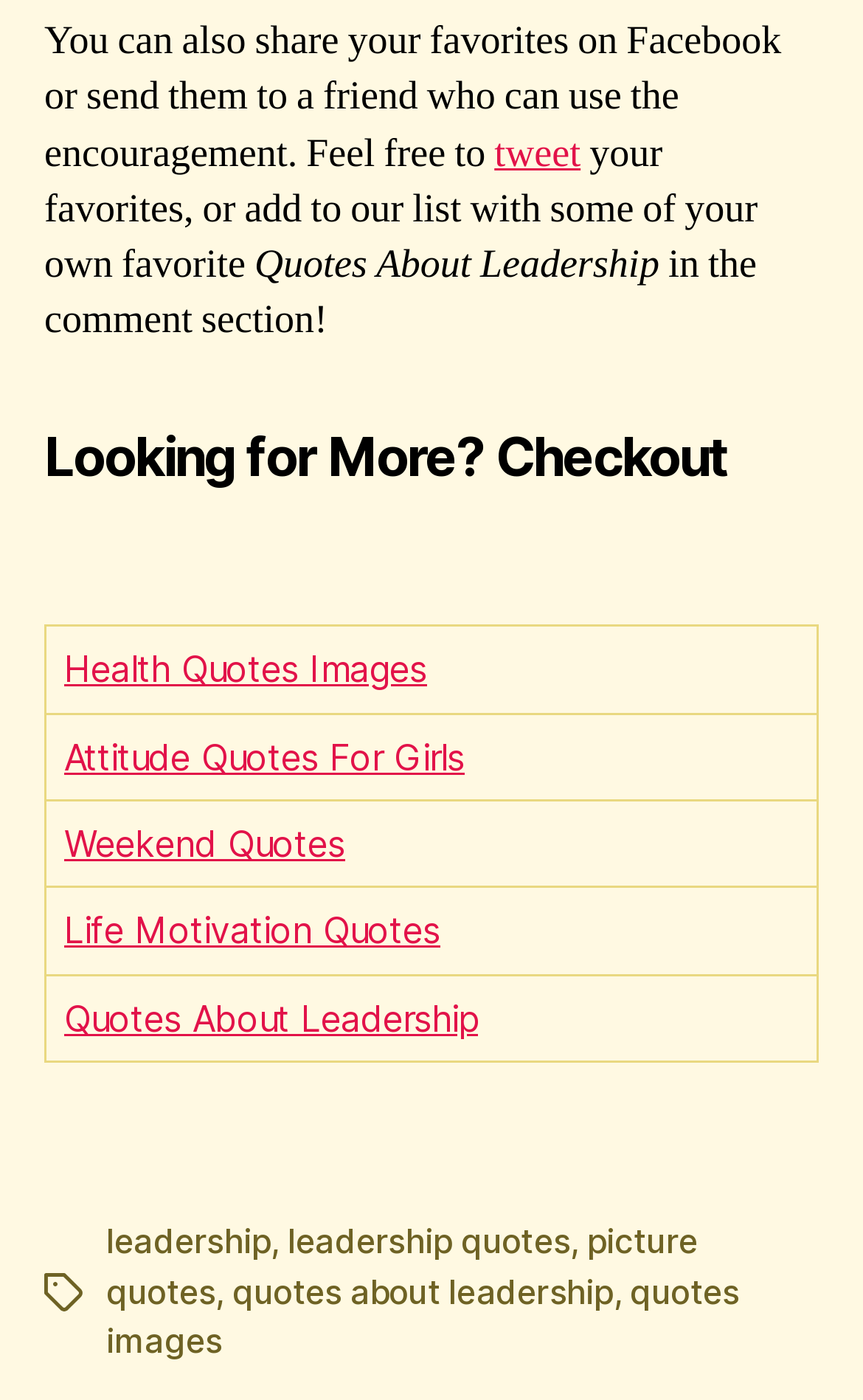What is the last quote category listed?
Can you give a detailed and elaborate answer to the question?

The last quote category listed can be determined by looking at the last row of the table. The last row contains the quote category 'Quotes About Leadership'.